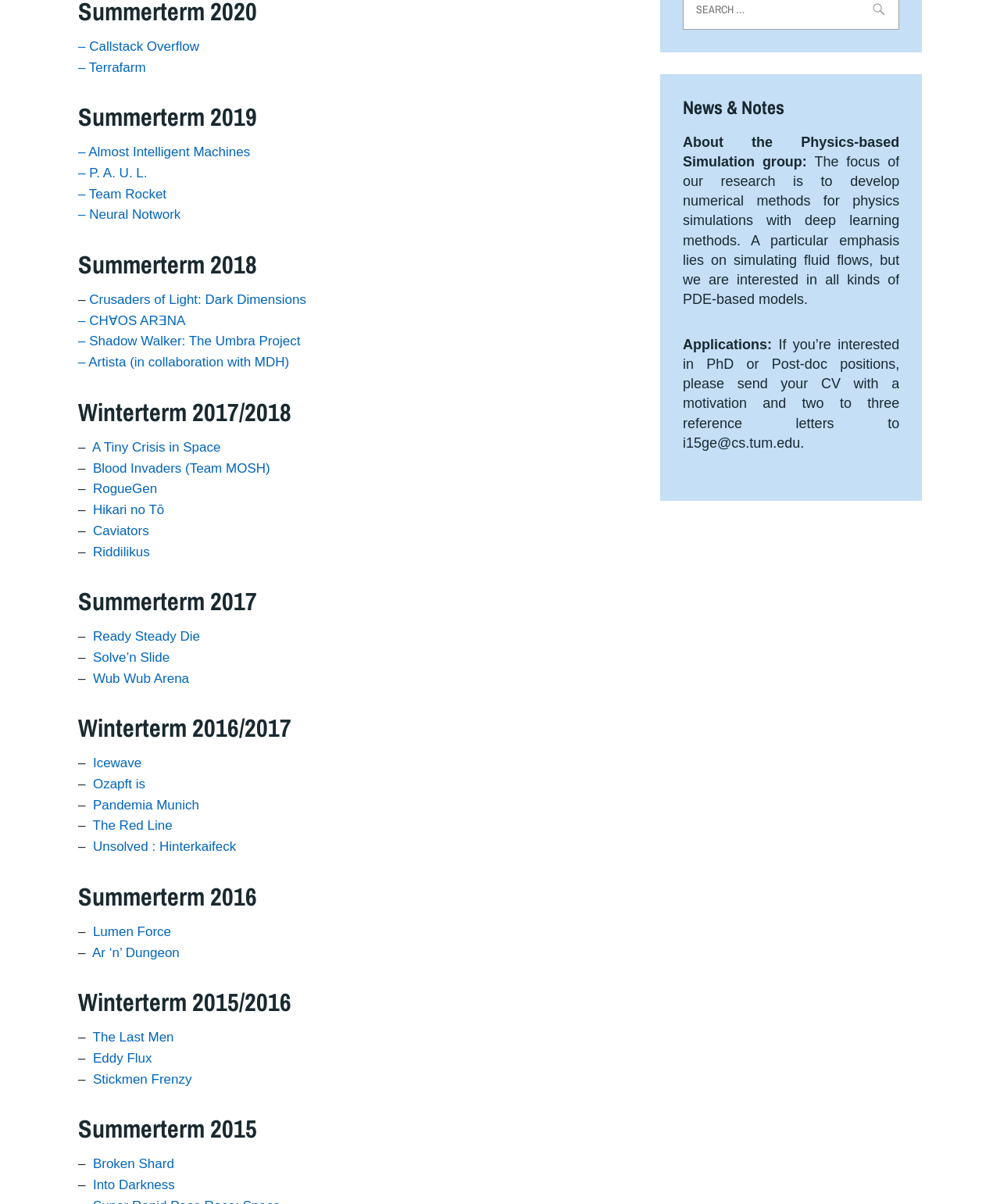Determine the bounding box coordinates of the clickable element necessary to fulfill the instruction: "Click on 'Crusaders of Light: Dark Dimensions'". Provide the coordinates as four float numbers within the 0 to 1 range, i.e., [left, top, right, bottom].

[0.089, 0.243, 0.306, 0.255]